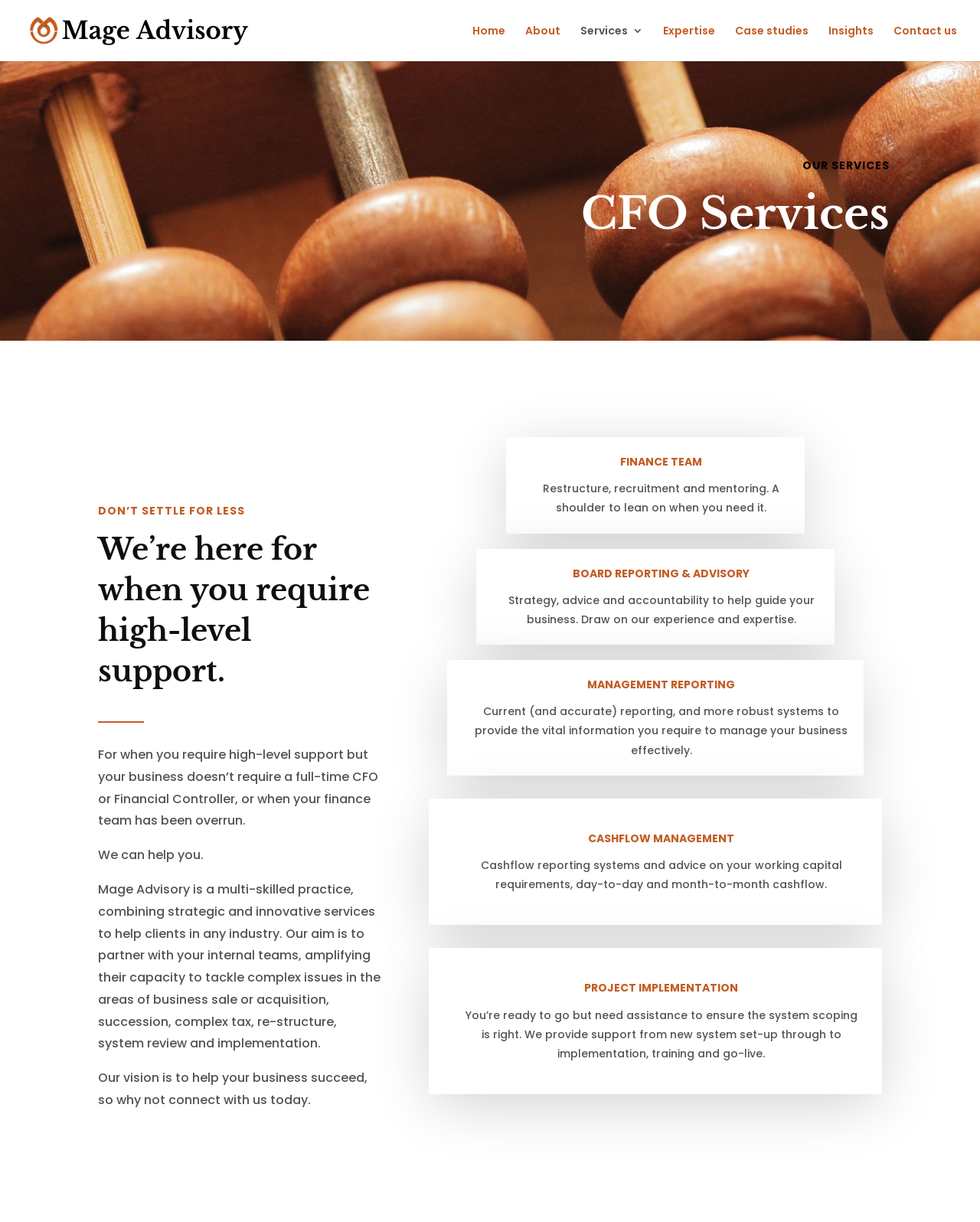Identify the bounding box coordinates of the clickable region required to complete the instruction: "Click on the 'Contact us' link". The coordinates should be given as four float numbers within the range of 0 and 1, i.e., [left, top, right, bottom].

[0.912, 0.021, 0.977, 0.05]